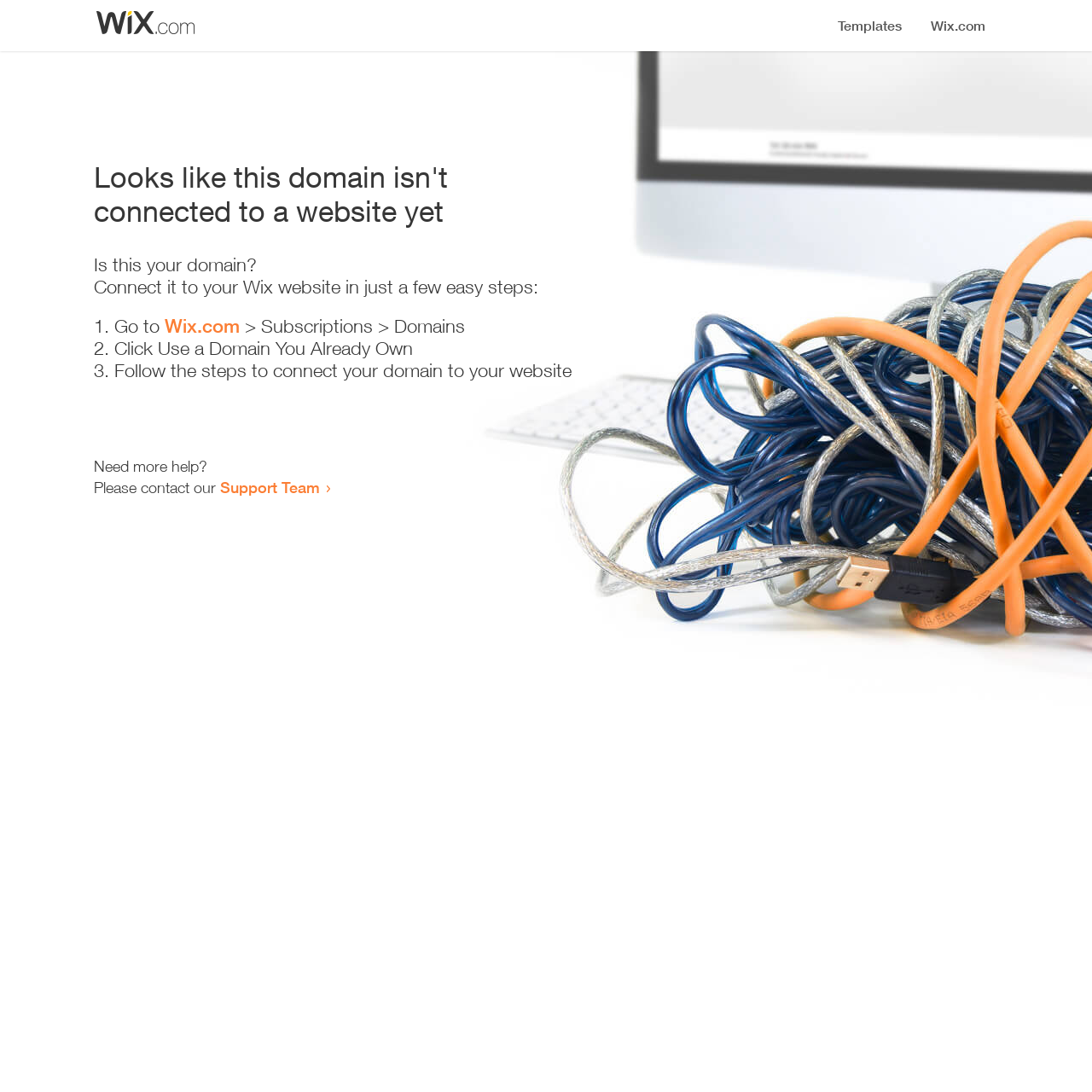Identify and provide the text content of the webpage's primary headline.

Looks like this domain isn't
connected to a website yet